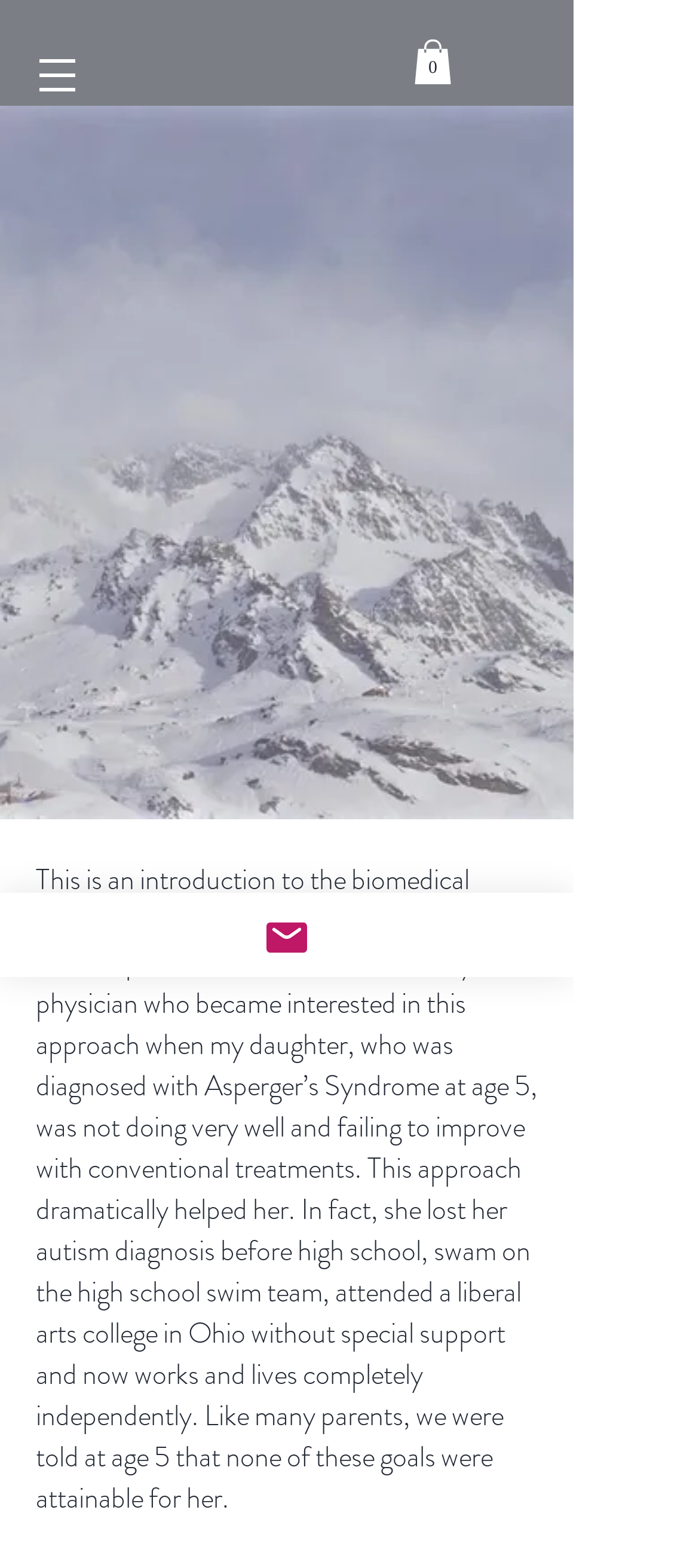Please look at the image and answer the question with a detailed explanation: What is the topic of the introduction?

The text introduces the biomedical approach to the treatment of children with autism spectrum disorders, indicating that this is the topic of the introduction.